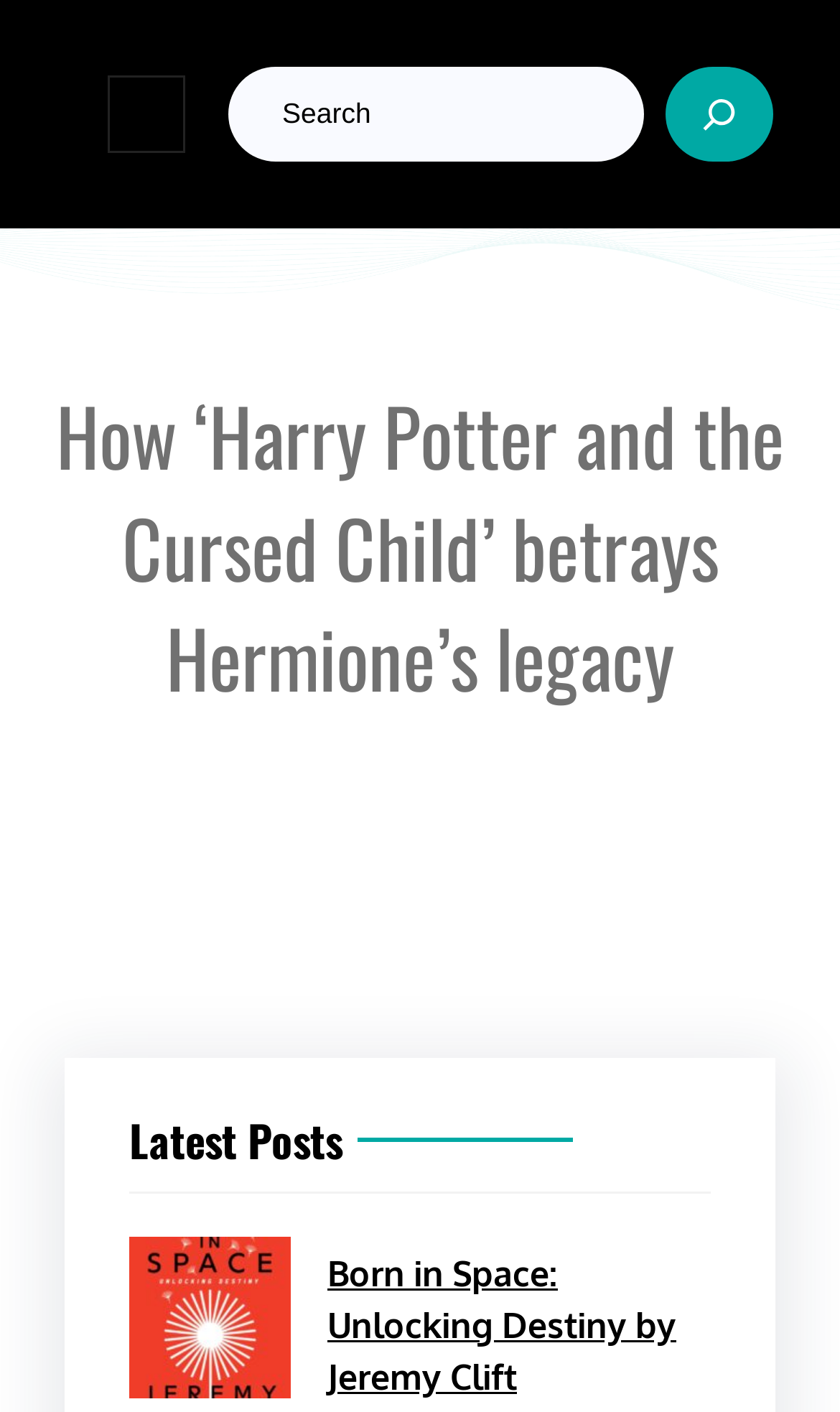What is the function of the search box?
Ensure your answer is thorough and detailed.

The search box is located at the top right corner of the webpage, and it has a button with the text 'Search'. This suggests that the search box is used to search for content on the website, and the button is used to submit the search query.